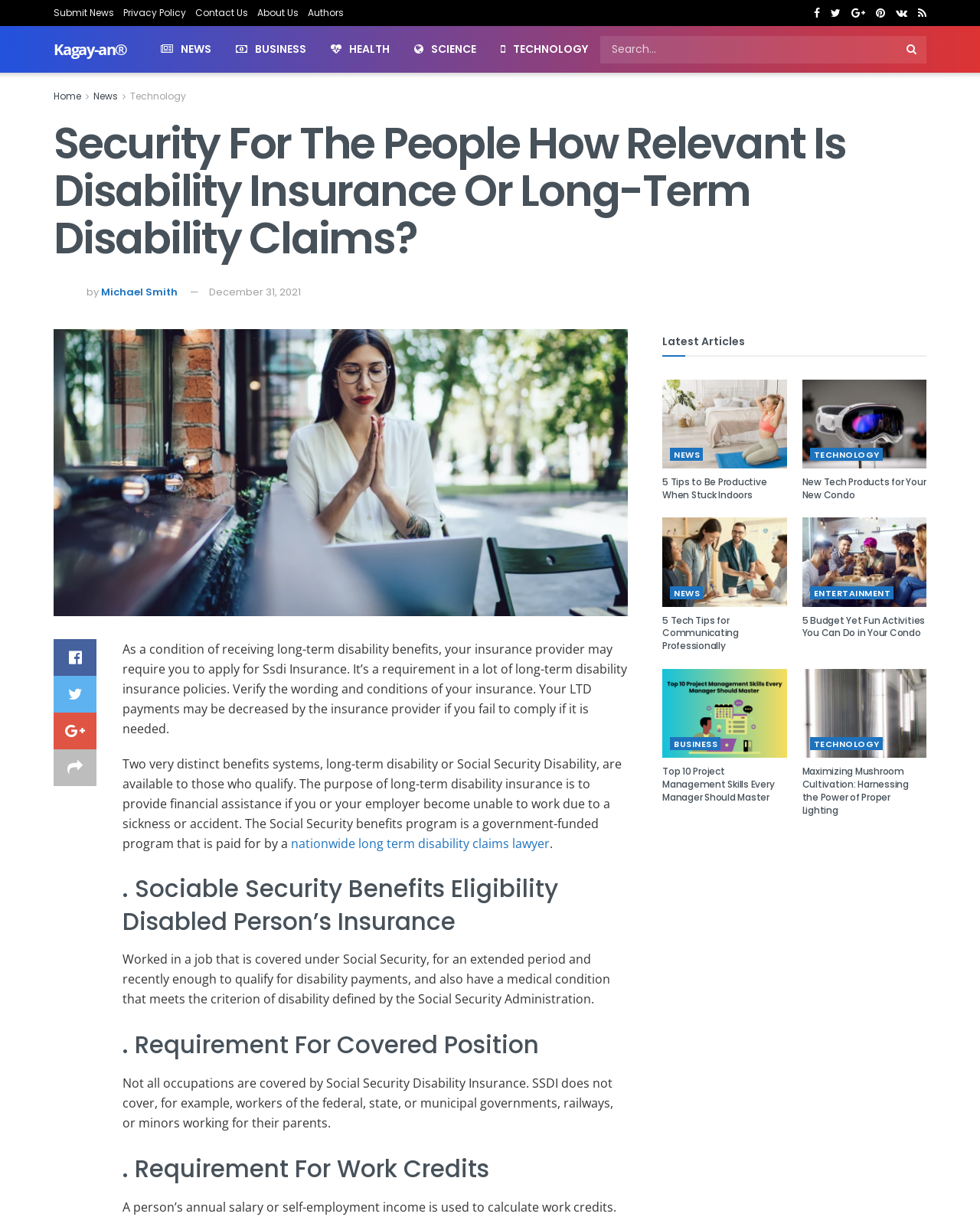Please mark the clickable region by giving the bounding box coordinates needed to complete this instruction: "read the article about 5 Tips to Be Productive When Stuck Indoors".

[0.676, 0.312, 0.803, 0.385]